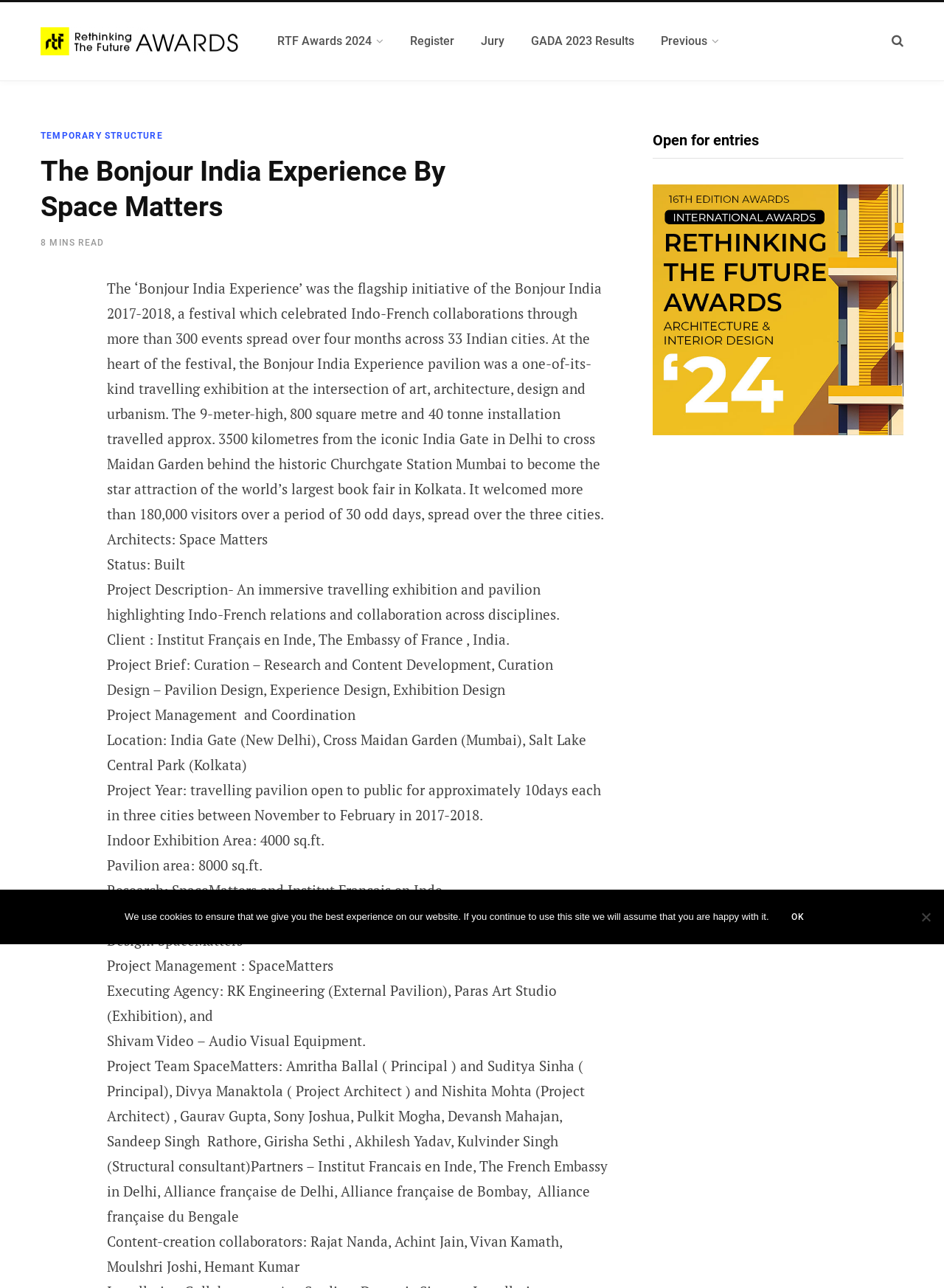Locate the bounding box coordinates of the element you need to click to accomplish the task described by this instruction: "Click on Rethinking The Future Awards".

[0.043, 0.021, 0.256, 0.043]